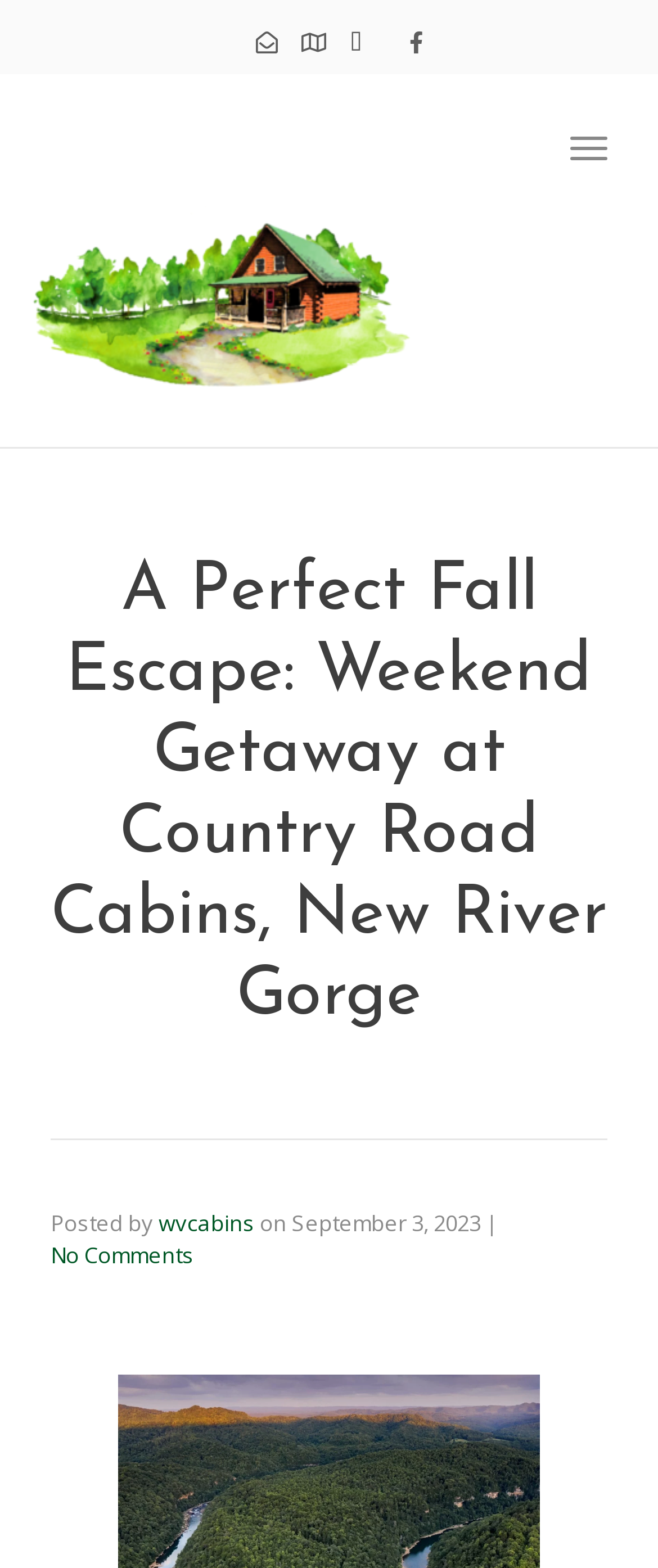Please find the main title text of this webpage.

A Perfect Fall Escape: Weekend Getaway at Country Road Cabins, New River Gorge